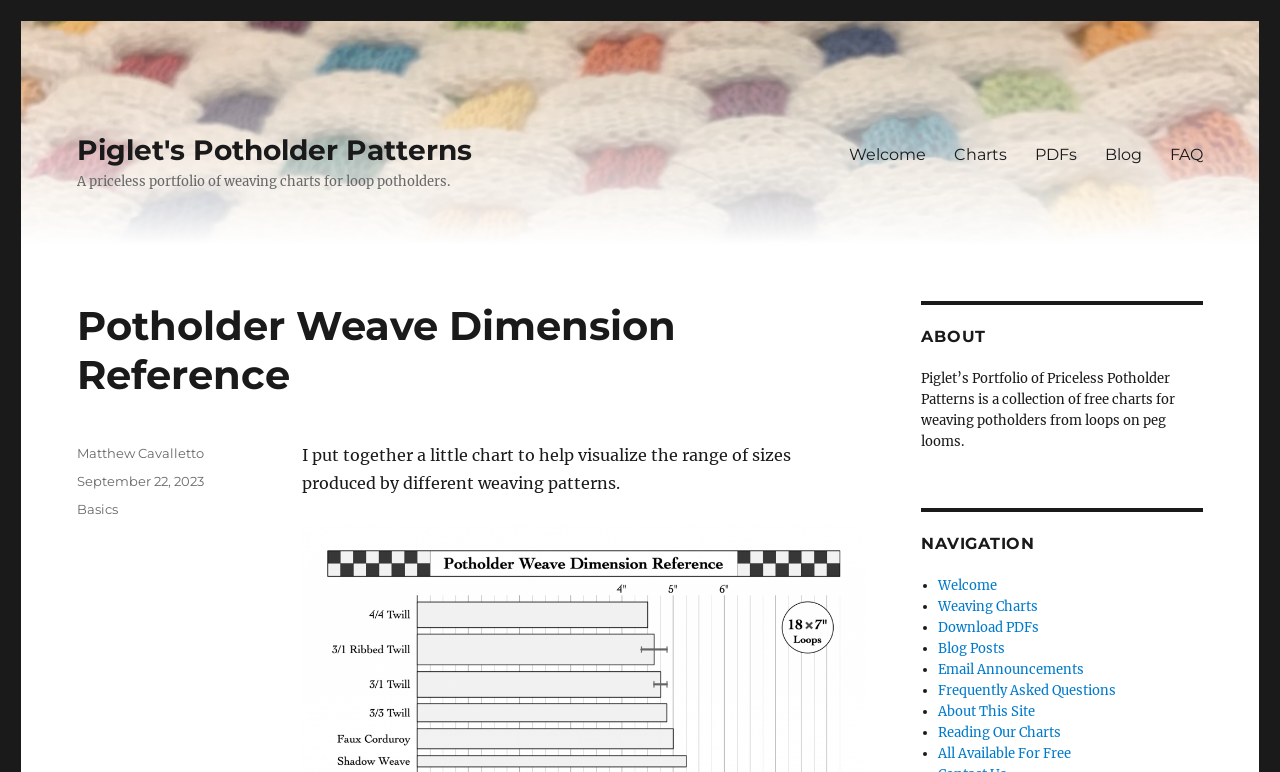Identify the bounding box coordinates of the HTML element based on this description: "Akita vs Shiba Inu".

None